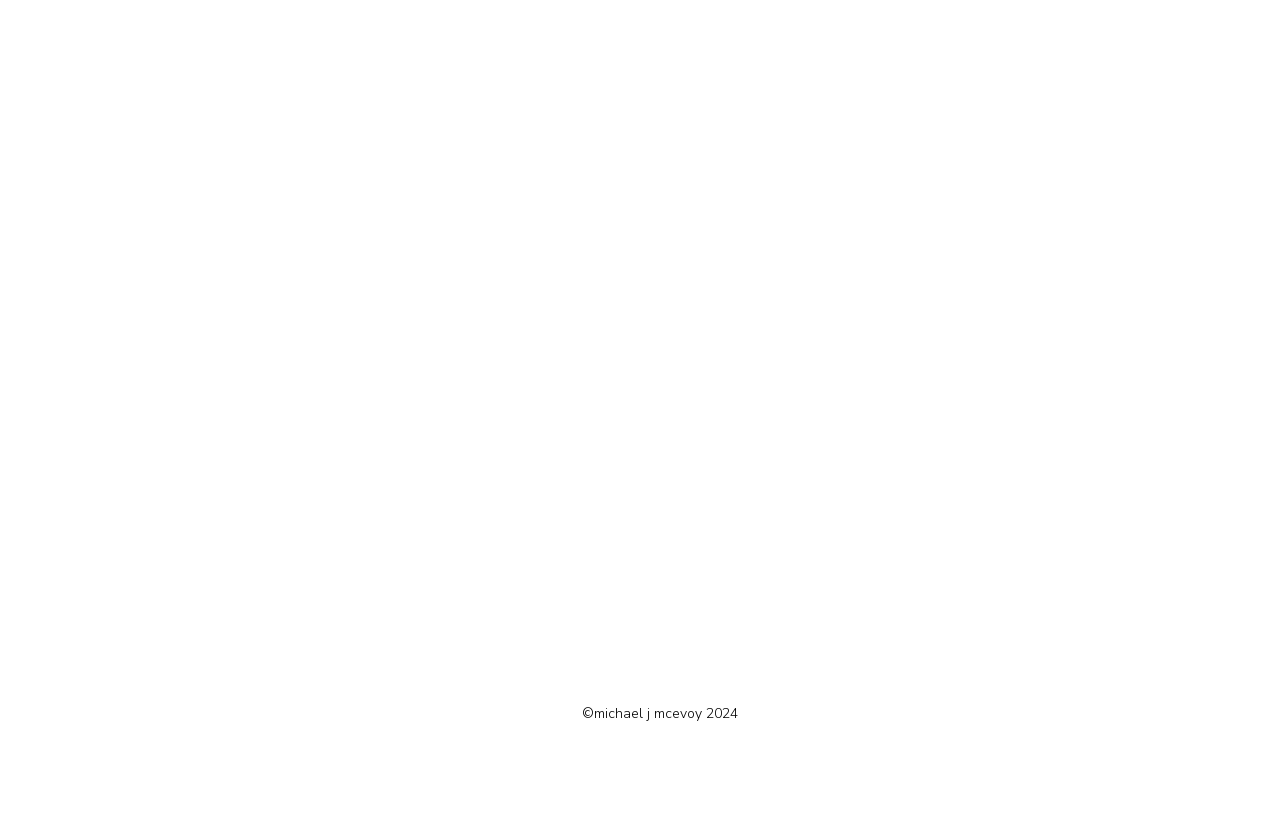Please determine the bounding box of the UI element that matches this description: aria-label="Apple Music". The coordinates should be given as (top-left x, top-left y, bottom-right x, bottom-right y), with all values between 0 and 1.

[0.502, 0.779, 0.53, 0.823]